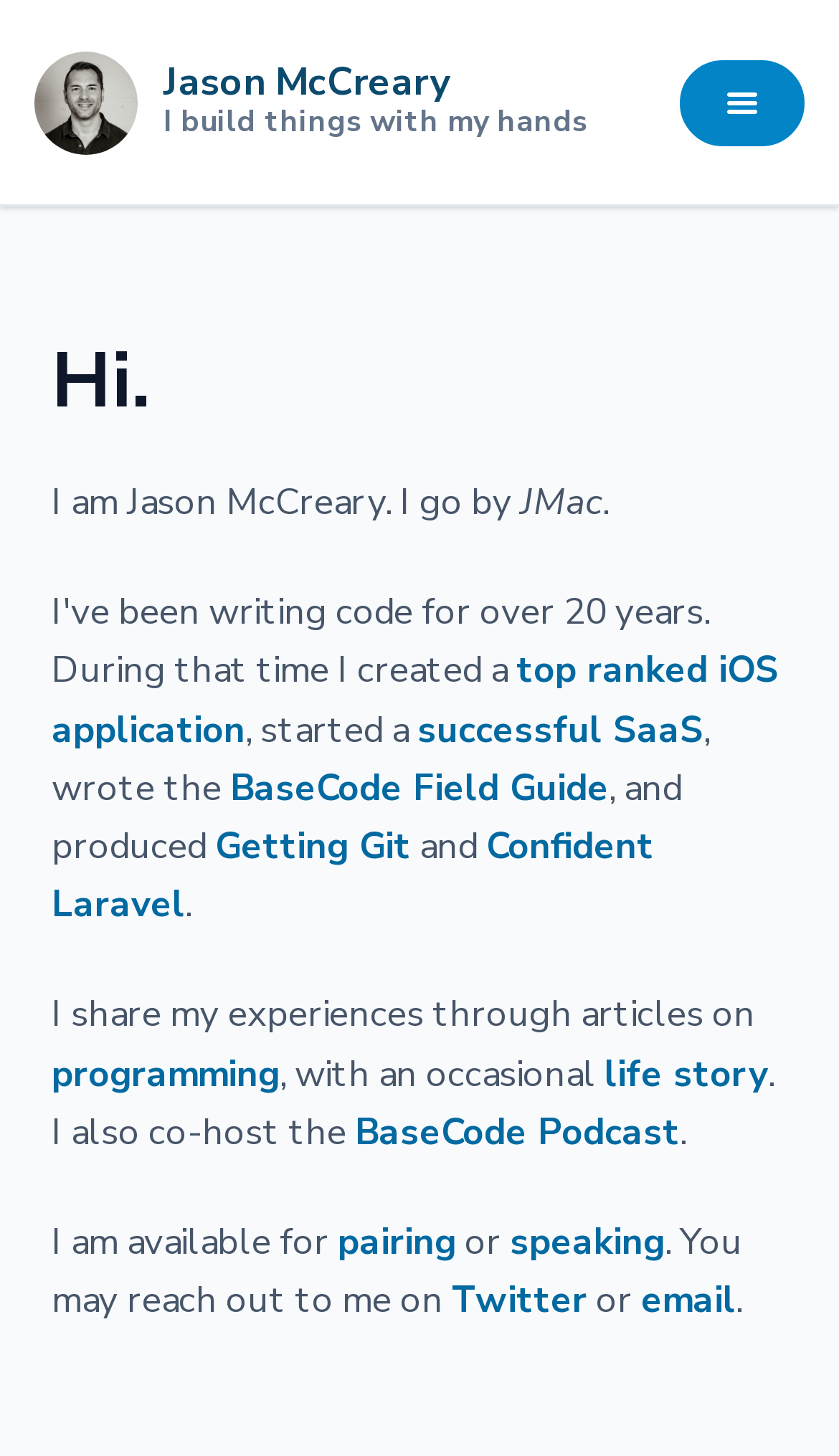What is the name of the book written by Jason McCreary?
Could you give a comprehensive explanation in response to this question?

The name of the book written by Jason McCreary can be found in the link element 'BaseCode Field Guide' which is part of the sentence 'wrote the BaseCode Field Guide'.